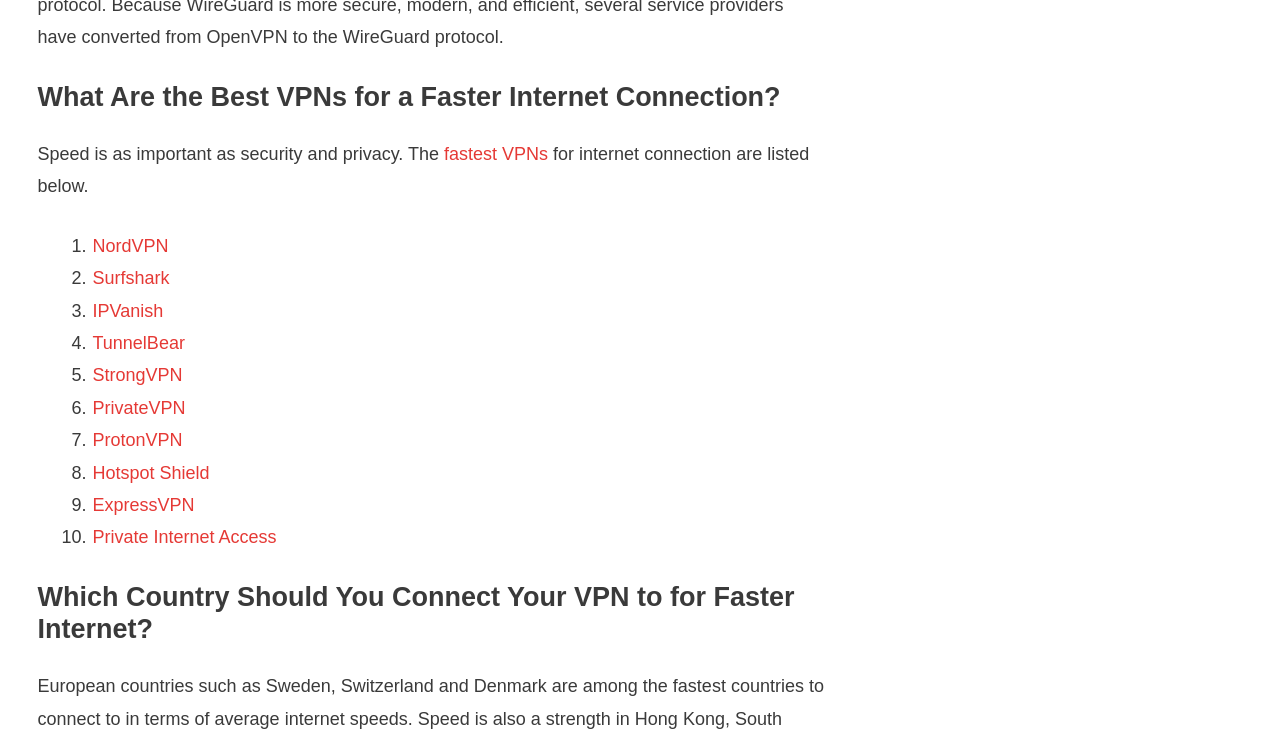Carefully observe the image and respond to the question with a detailed answer:
What is the purpose of connecting to a VPN?

The text 'Speed is as important as security and privacy' suggests that one of the purposes of connecting to a VPN is to ensure security and privacy while browsing the internet.